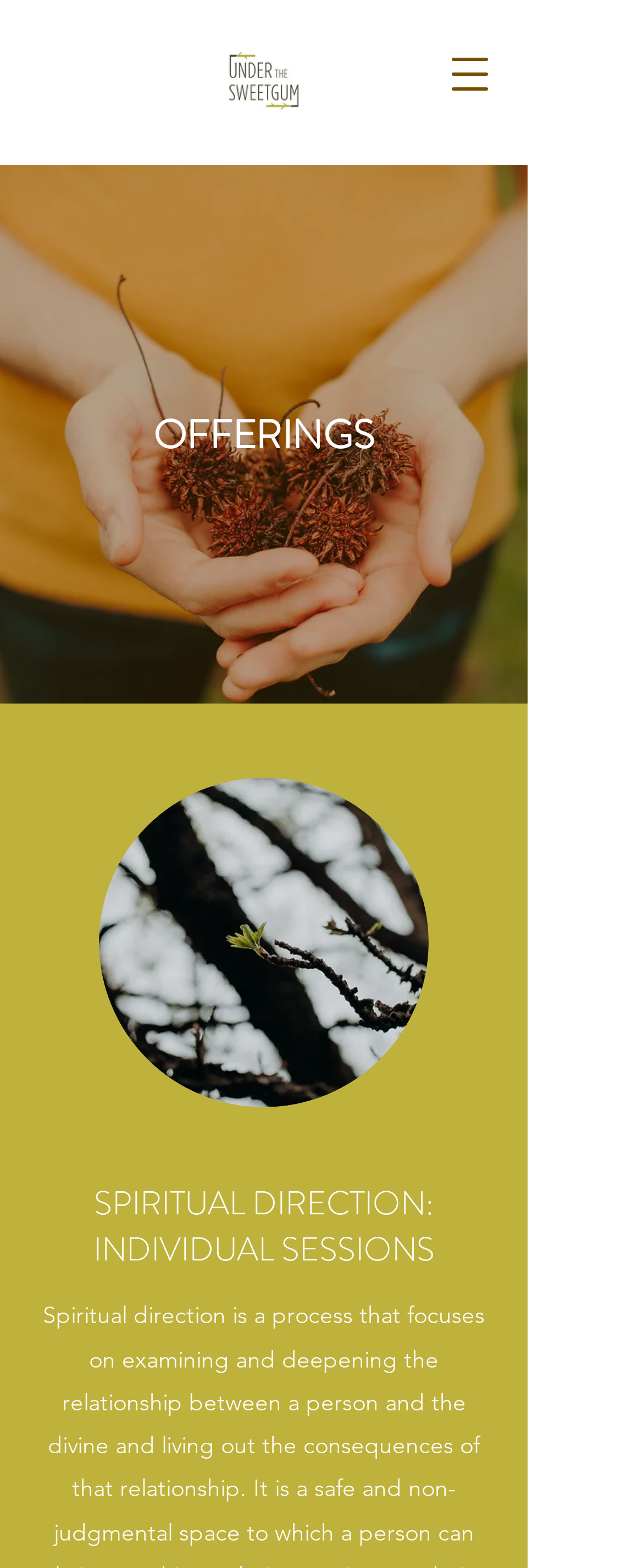How many images are on the webpage?
Answer with a single word or phrase, using the screenshot for reference.

3